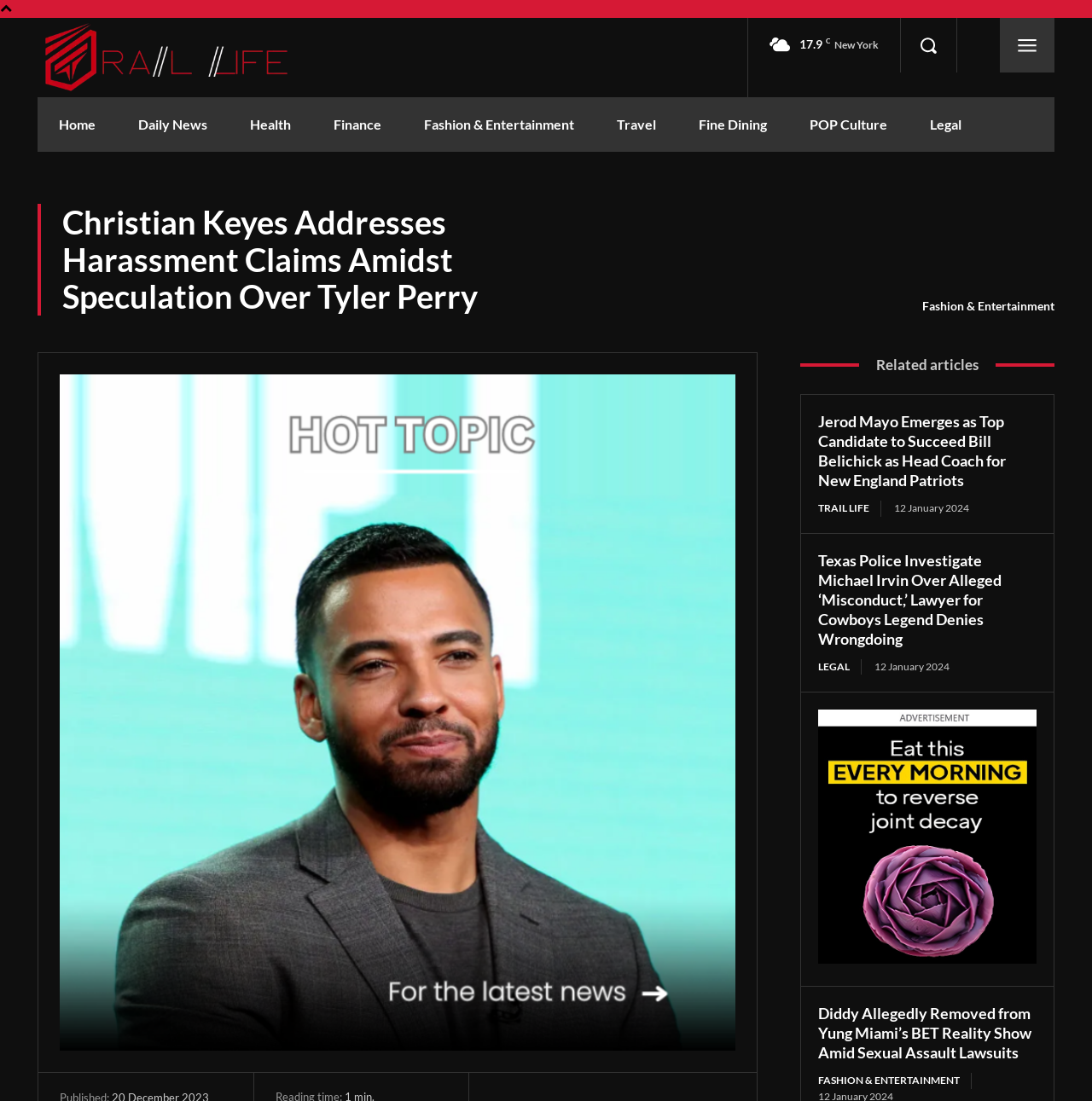Respond with a single word or short phrase to the following question: 
What is the name of the website?

Traillife Media